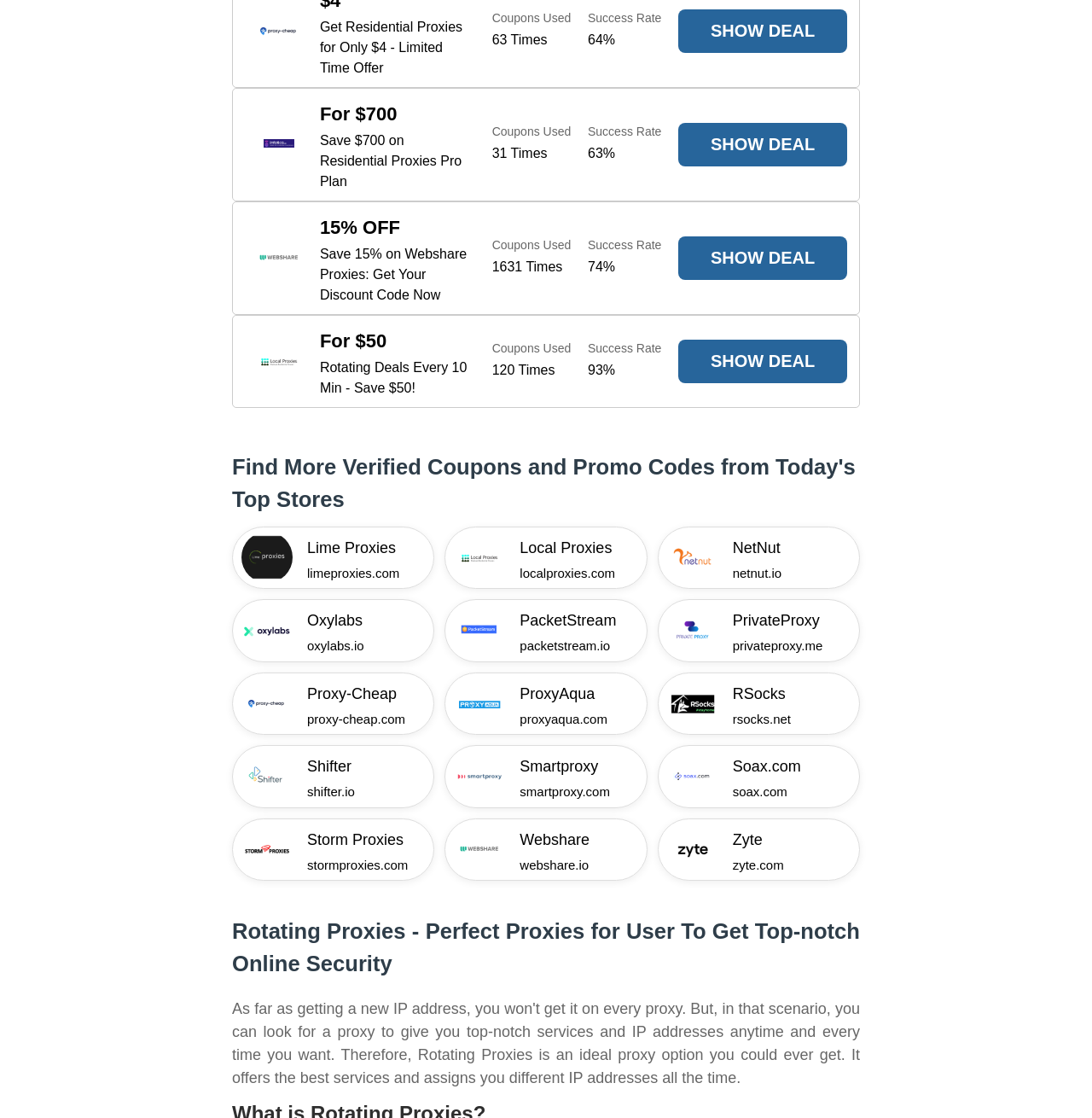Please determine the bounding box coordinates of the section I need to click to accomplish this instruction: "Read the blog".

None